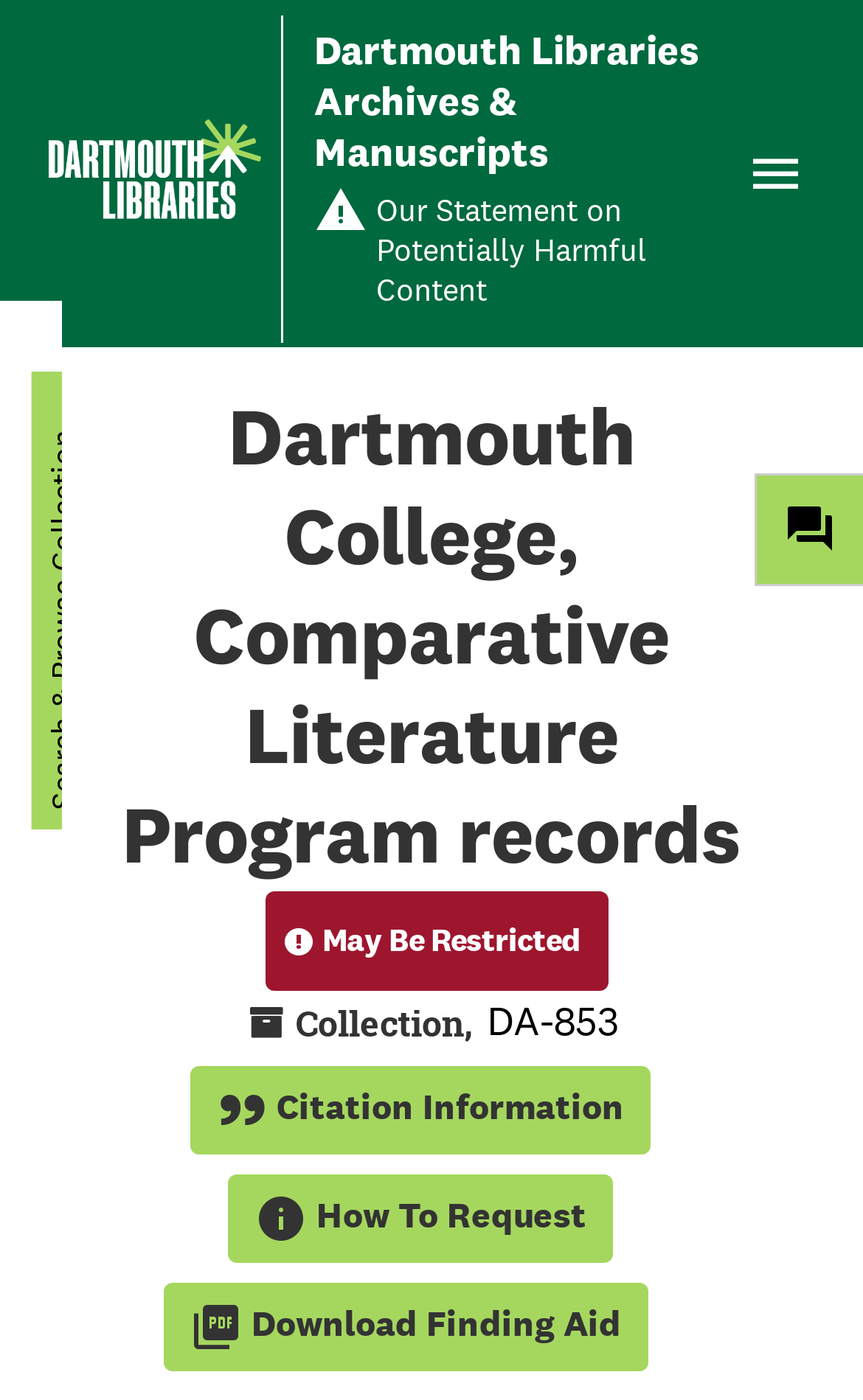Provide a single word or phrase answer to the question: 
What is the identifier of the collection?

DA-853